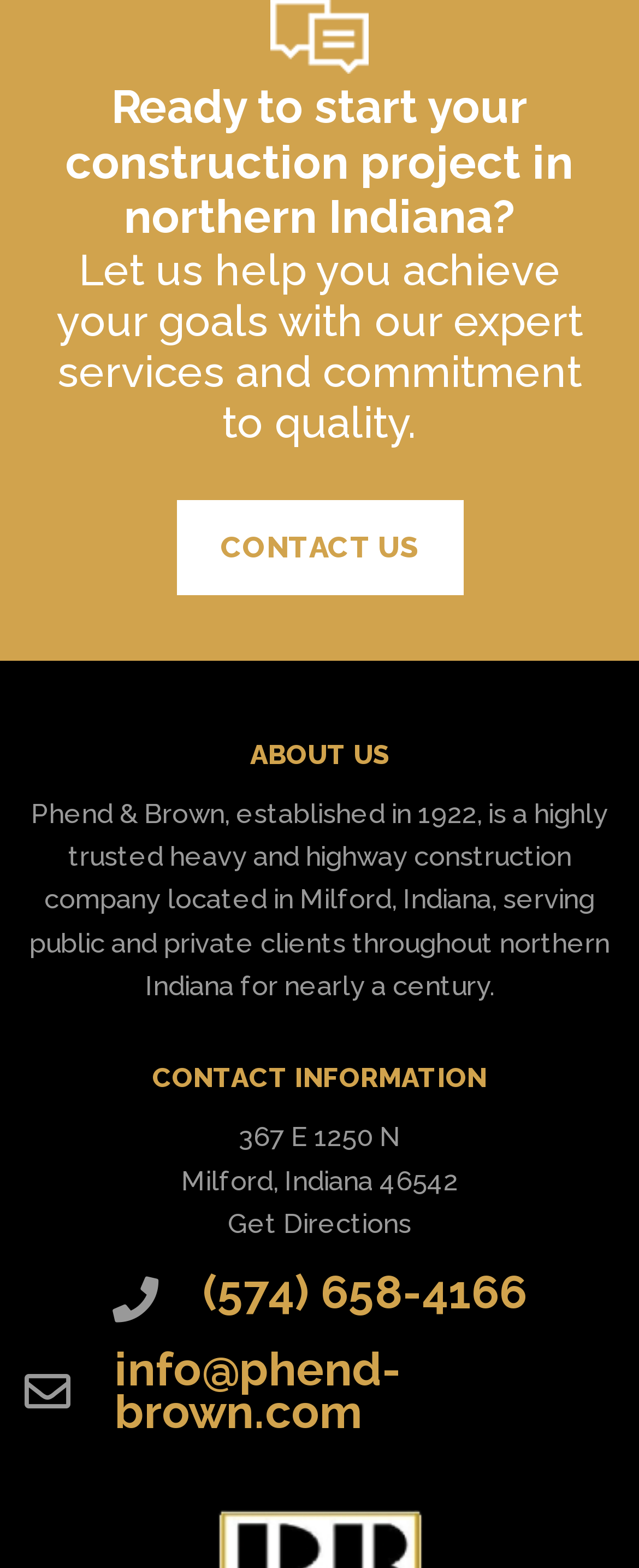Bounding box coordinates are specified in the format (top-left x, top-left y, bottom-right x, bottom-right y). All values are floating point numbers bounded between 0 and 1. Please provide the bounding box coordinate of the region this sentence describes: Contact Us

[0.276, 0.319, 0.724, 0.379]